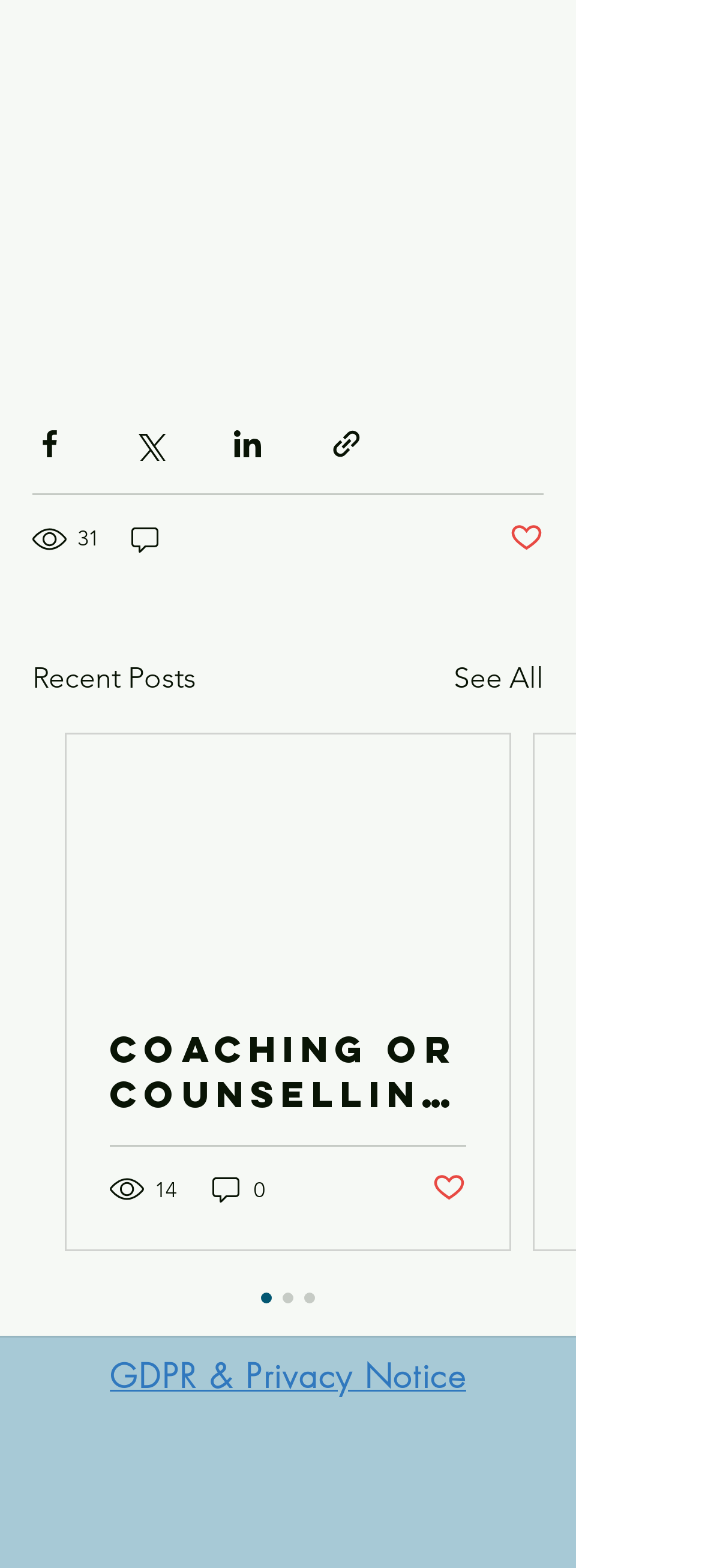Determine the bounding box coordinates of the element's region needed to click to follow the instruction: "See all recent posts". Provide these coordinates as four float numbers between 0 and 1, formatted as [left, top, right, bottom].

[0.646, 0.419, 0.774, 0.446]